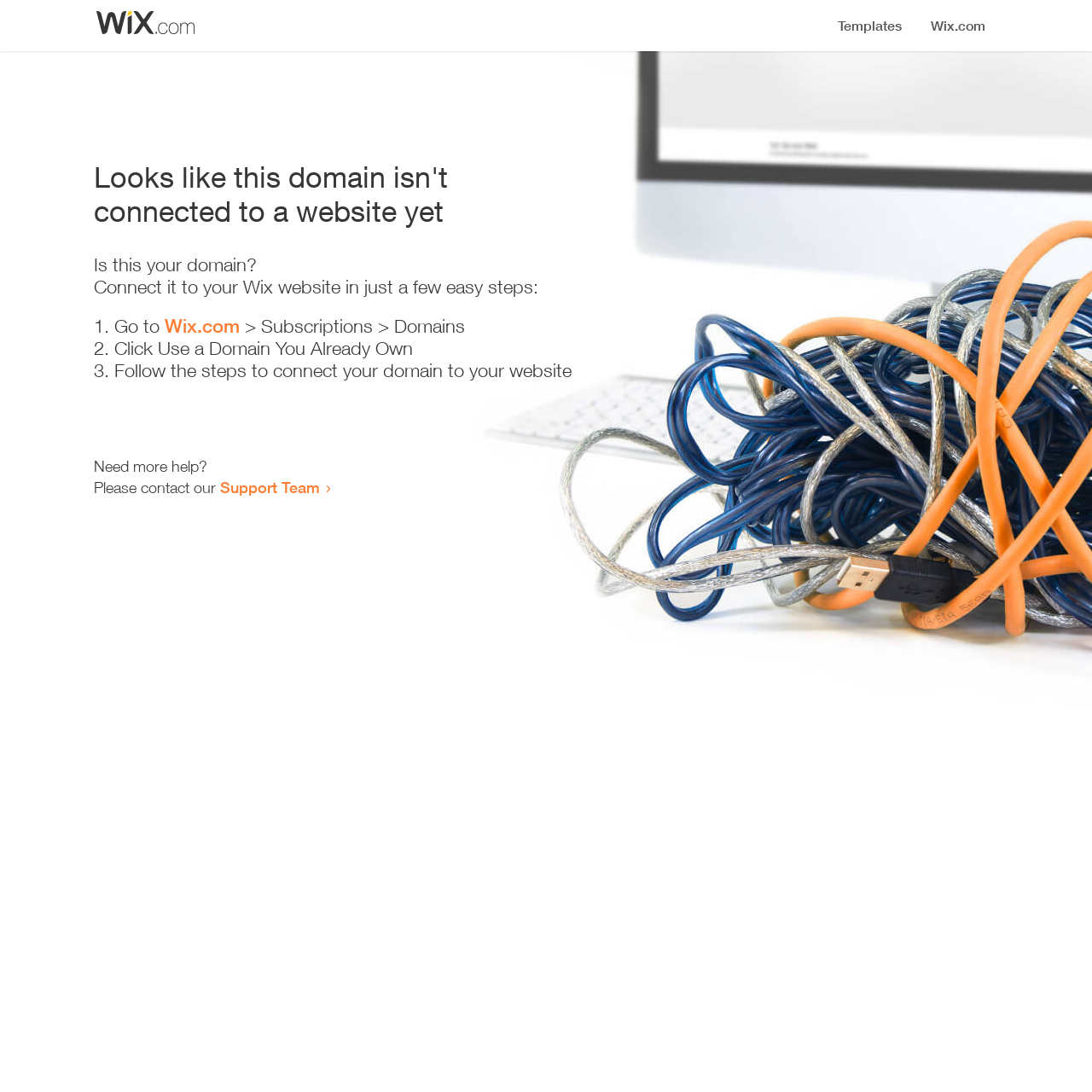Provide a brief response to the question using a single word or phrase: 
What is the website where you can connect your domain?

Wix.com